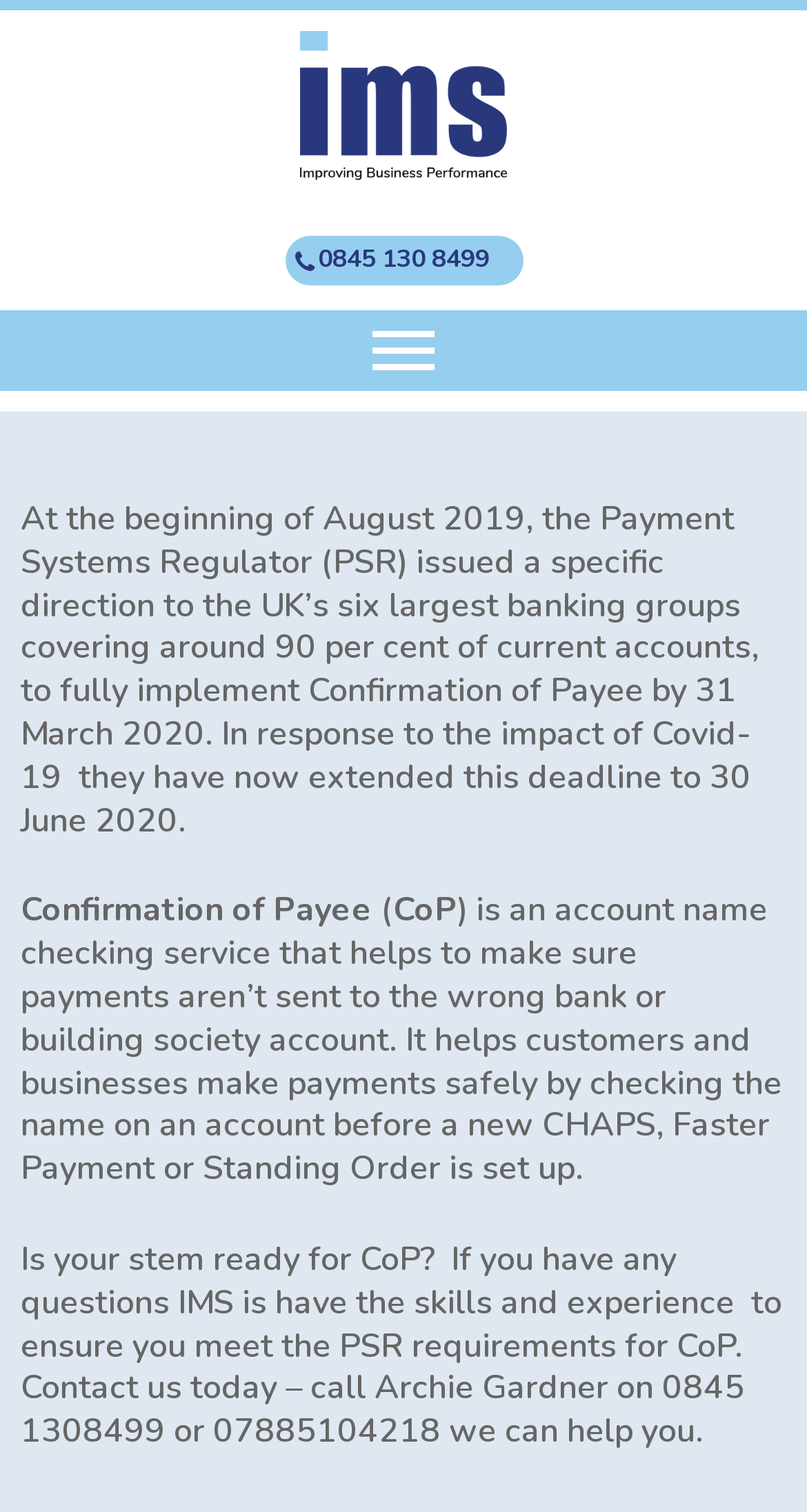Articulate a detailed summary of the webpage's content and design.

The webpage appears to be an article or blog post discussing the Confirmation of Payee (CoP) deadline extension. At the top of the page, there is a link to "IMS" accompanied by an image with the same name, positioned near the top-left corner. Next to it, there is a link with a phone number, "0845 130 8499", slightly below and to the right.

The main content of the page is a block of text that starts with "At the beginning of August 2019, the Payment Systems Regulator (PSR) issued a specific direction..." and continues to explain the context and purpose of the CoP service. This text is positioned below the top links and image, spanning almost the entire width of the page.

Below the main text, there is a brief section with the title "Is your stem ready for CoP?" followed by a sentence asking if the reader has any questions about meeting the PSR requirements for CoP. This section is positioned near the bottom-left corner of the page.

To the right of this section, there is a call-to-action text encouraging the reader to contact IMS for help, providing two phone numbers. This text is positioned near the bottom-right corner of the page.